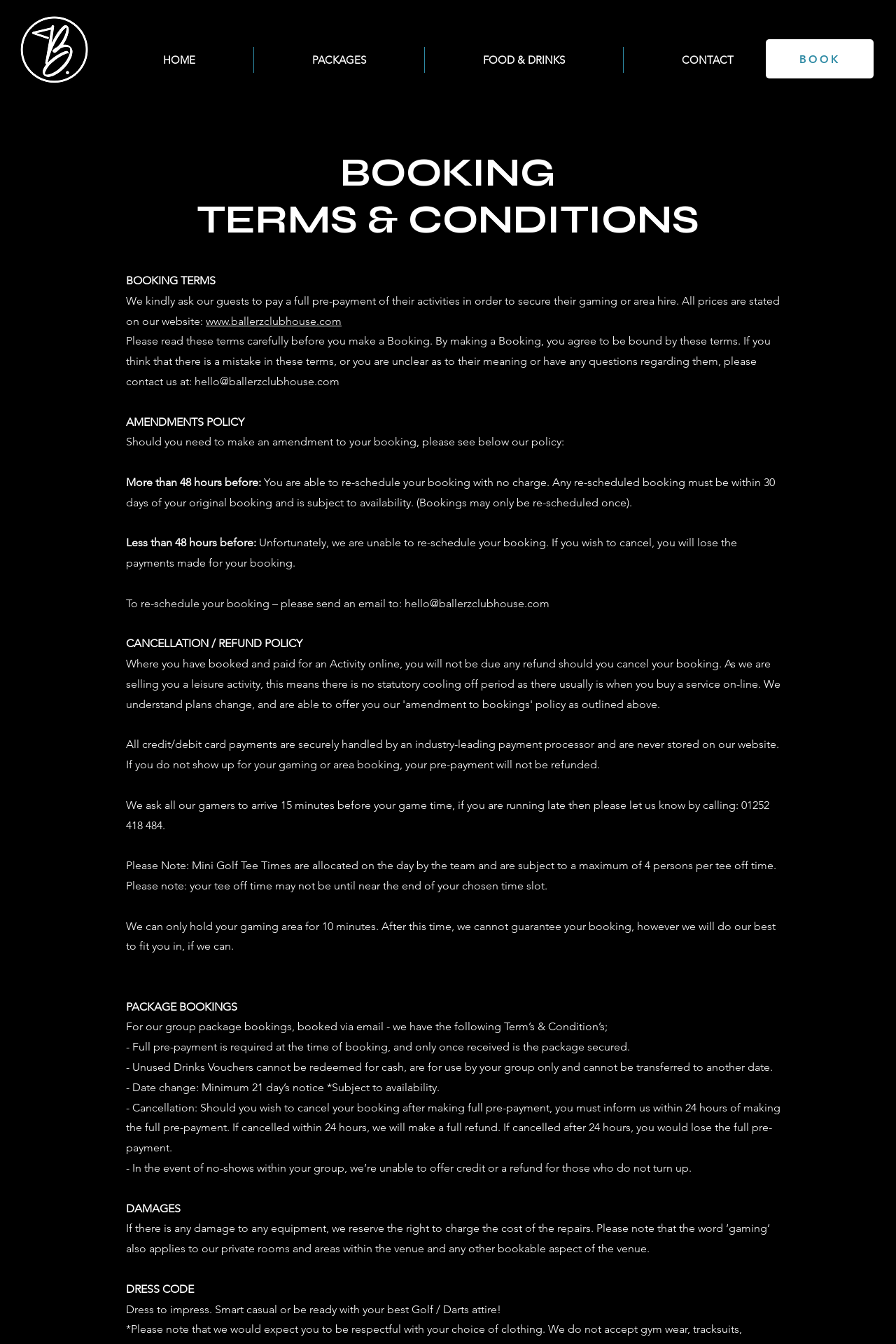What is the booking policy for amendments?
Please answer the question as detailed as possible based on the image.

According to the webpage, if you need to make an amendment to your booking, you can re-schedule with no charge if it's more than 48 hours before the booking. This is stated in the 'AMENDMENTS POLICY' section, which explains that you can re-schedule your booking with no charge, but it must be within 30 days of your original booking and is subject to availability.